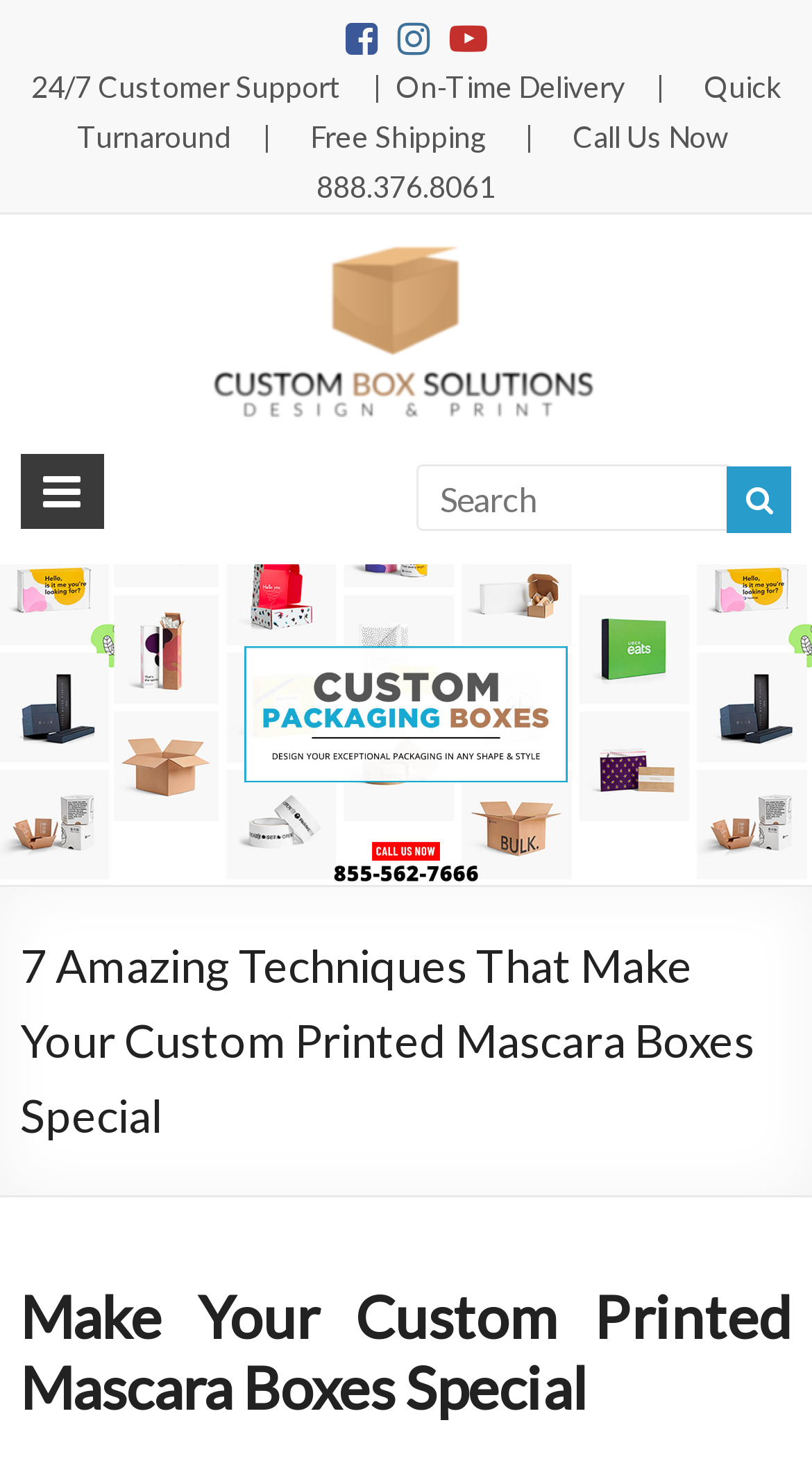What is the phone number for customer support?
Provide a detailed and well-explained answer to the question.

The phone number for customer support can be found in the top section of the webpage, where it says '24/7 Customer Support | On-Time Delivery | Quick Turnaround | Free Shipping | Call Us Now 888.376.8061'.